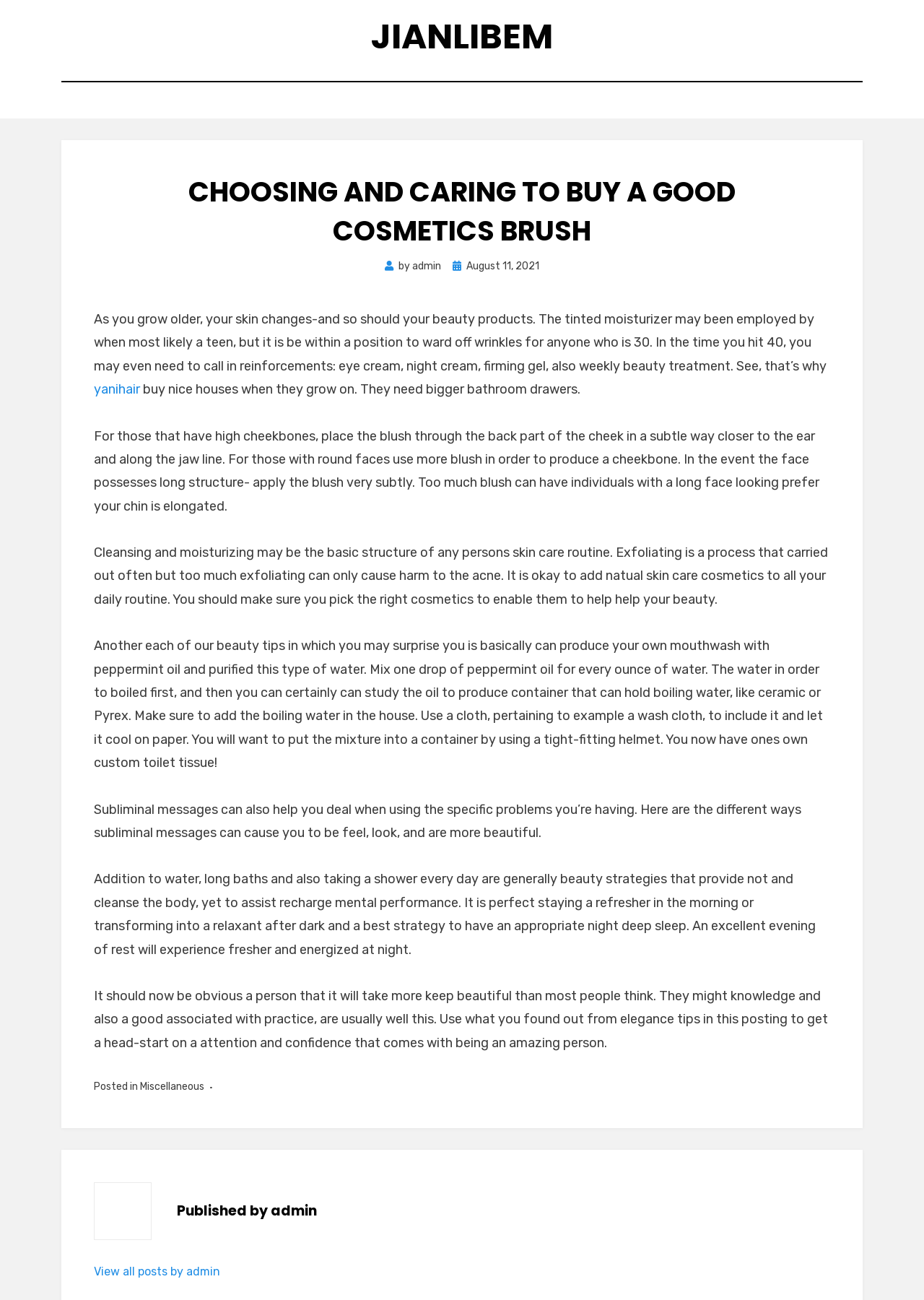Give a short answer to this question using one word or a phrase:
What is mentioned as a way to recharge mentally?

Taking a bath